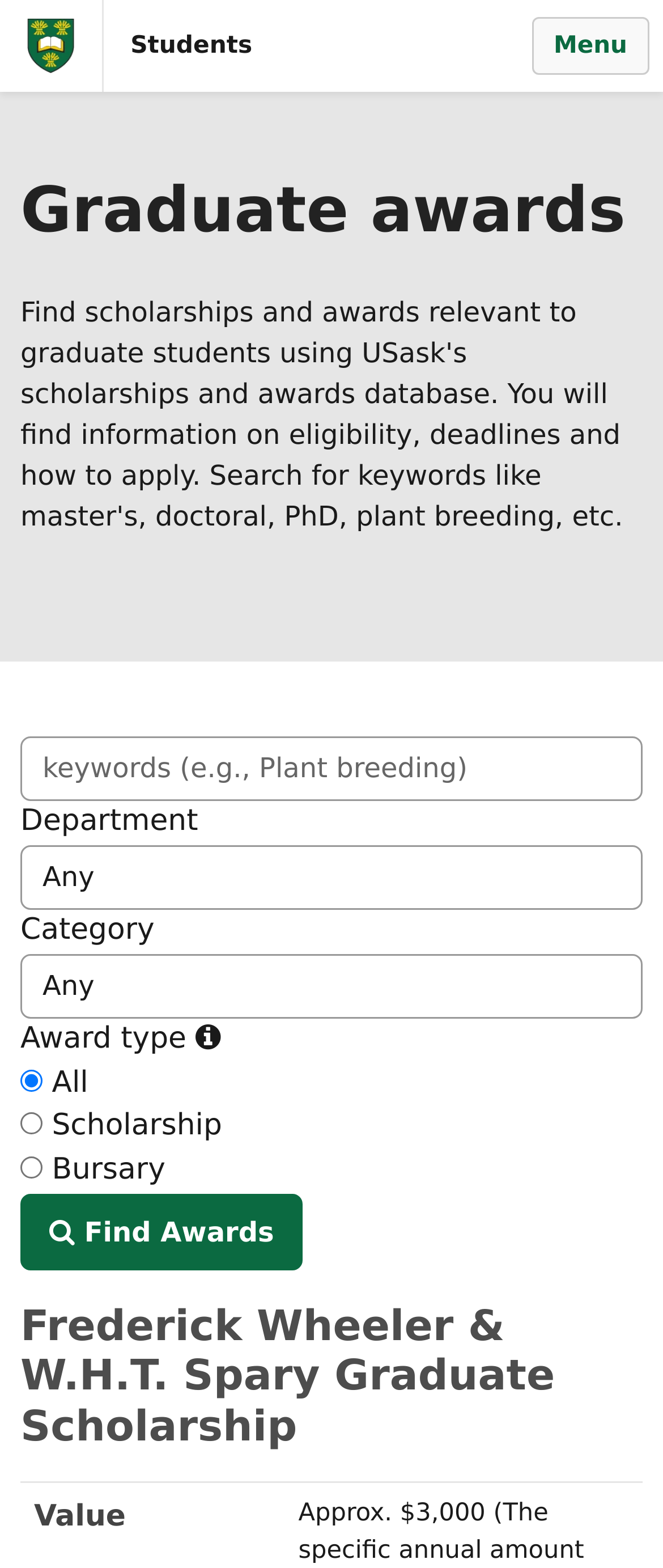Determine the bounding box coordinates of the element that should be clicked to execute the following command: "Go to the University of Saskatchewan homepage".

[0.0, 0.0, 0.156, 0.059]